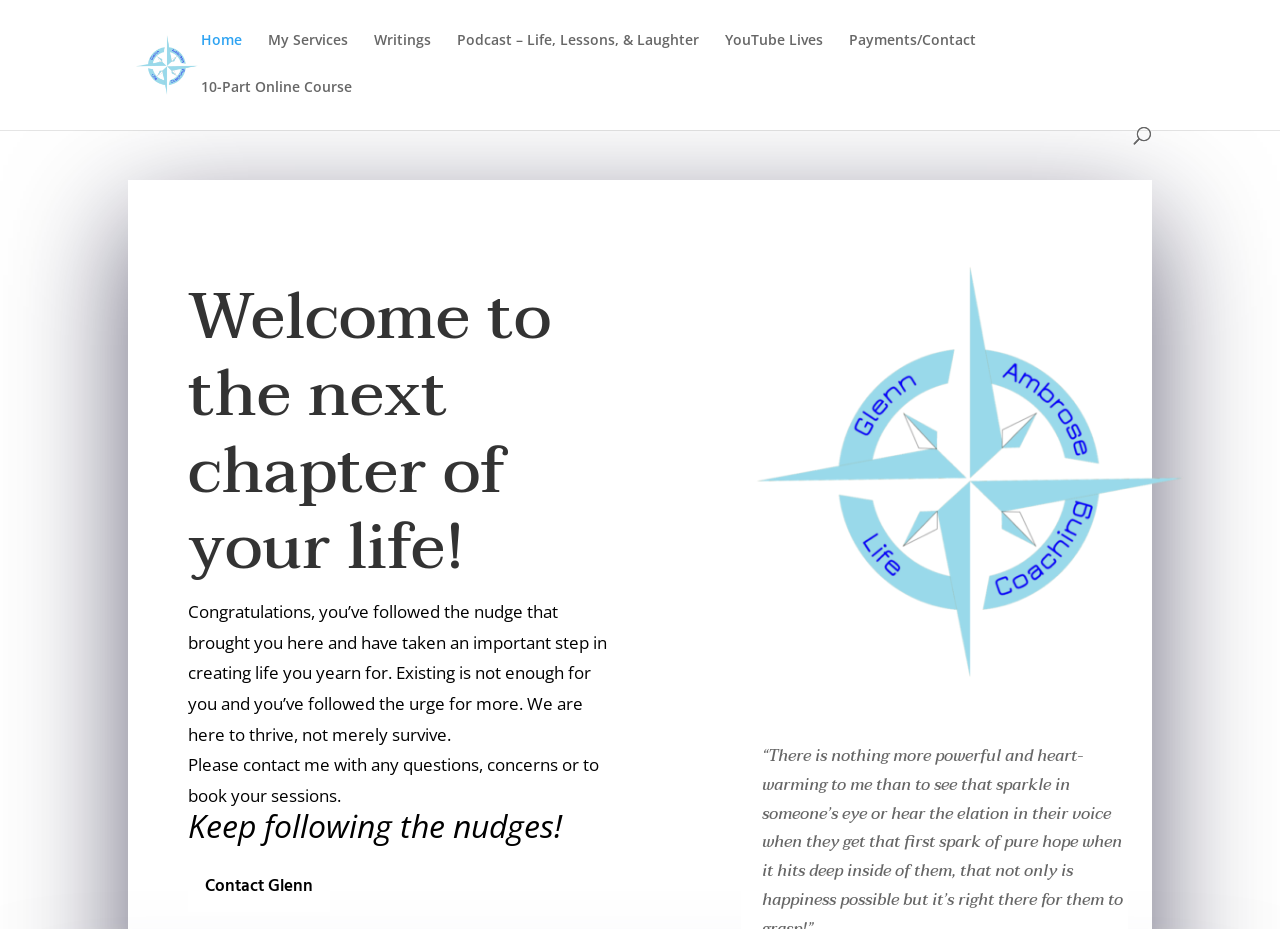Please give a short response to the question using one word or a phrase:
What is the call-to-action on the webpage?

Contact Glenn